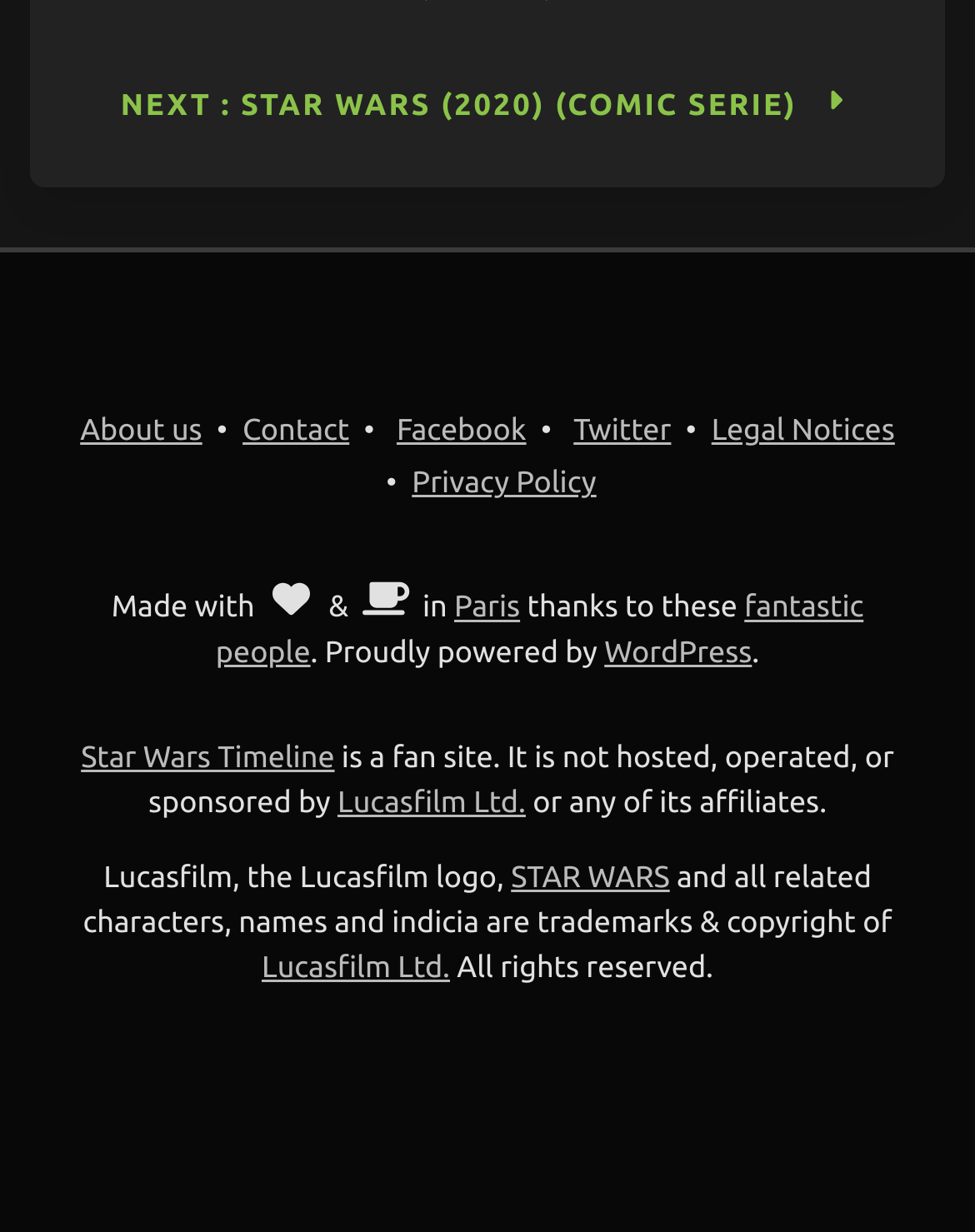Can you show the bounding box coordinates of the region to click on to complete the task described in the instruction: "read about lucasfilm ltd"?

[0.346, 0.638, 0.539, 0.665]